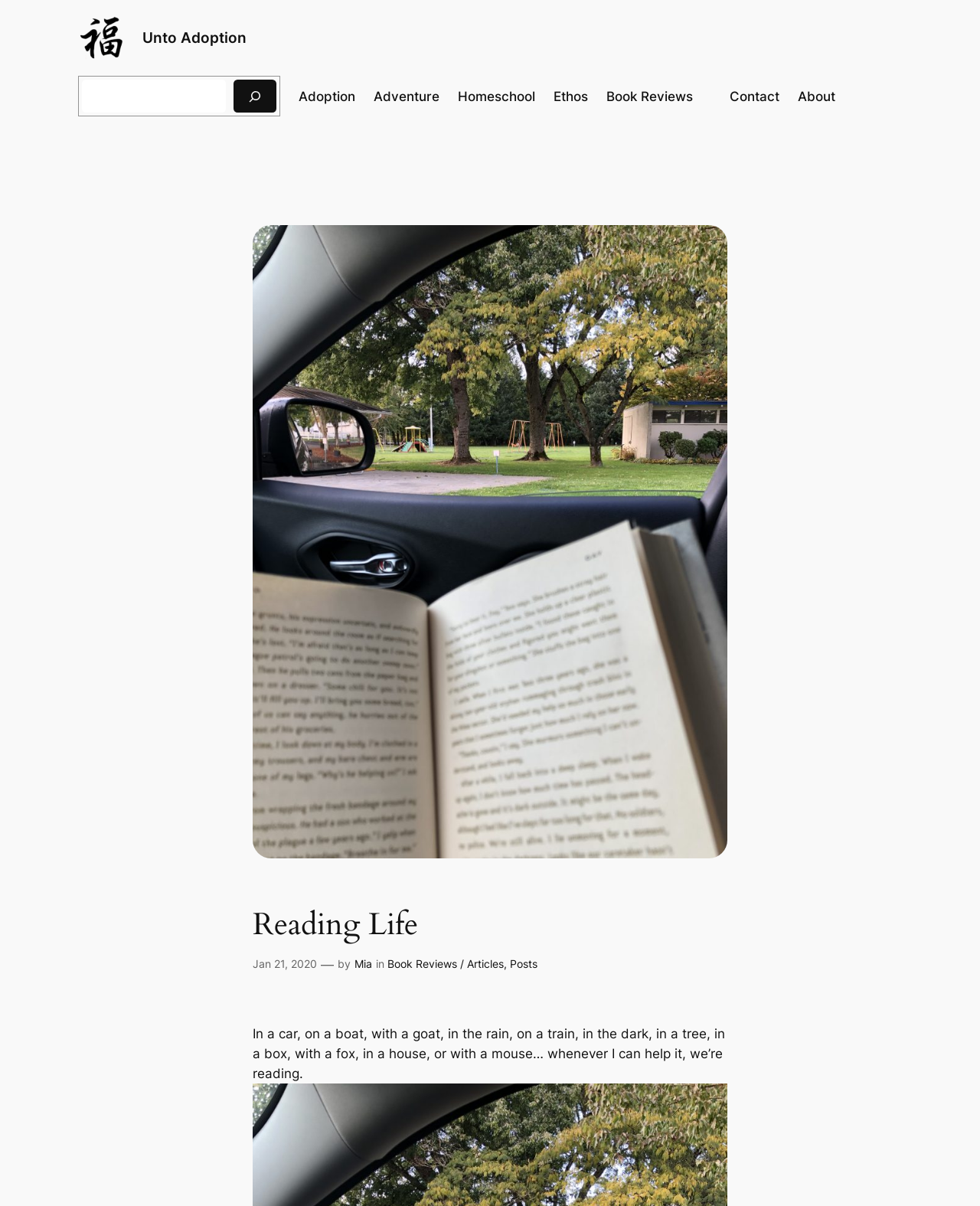What is the topic of the post?
With the help of the image, please provide a detailed response to the question.

The topic of the post can be determined by looking at the link 'Book Reviews / Articles' which is part of the text describing the post. This suggests that the post is about book reviews or articles.